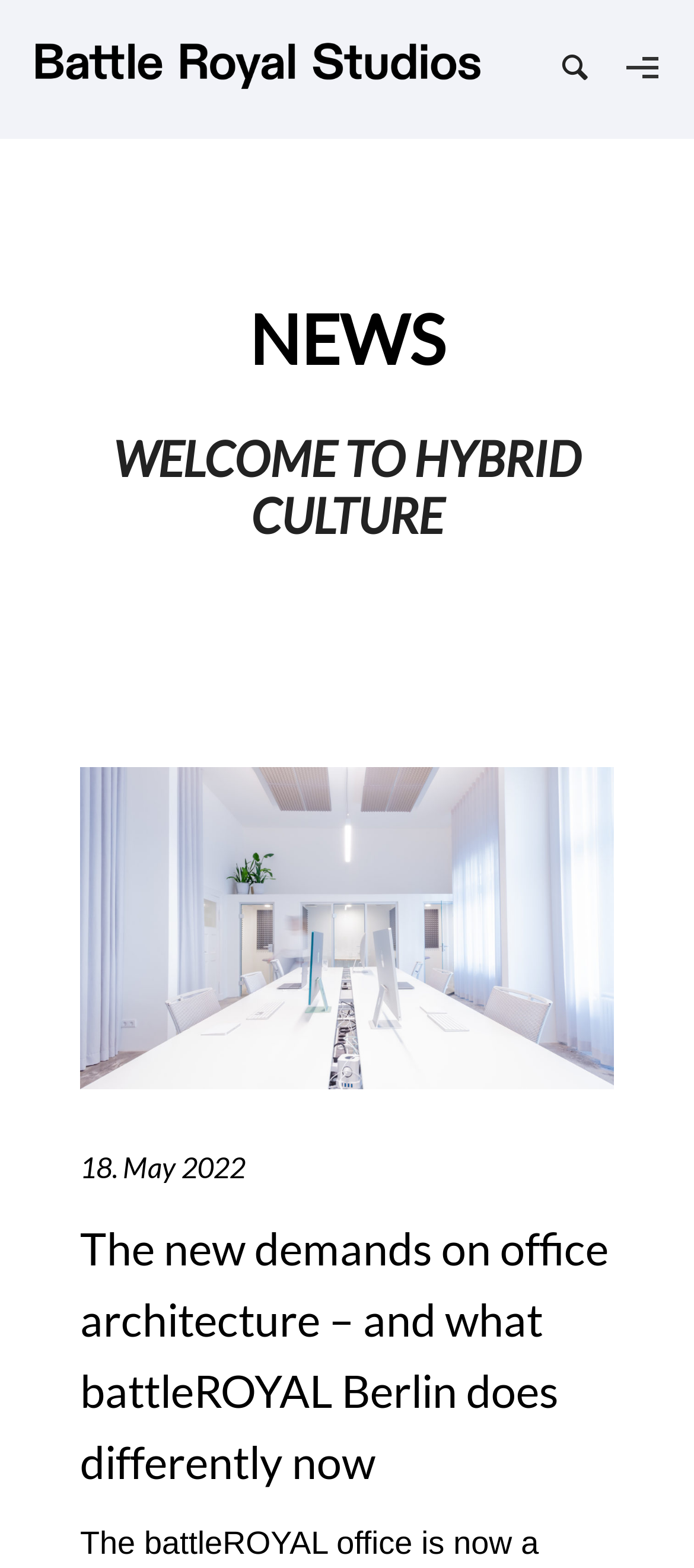Answer succinctly with a single word or phrase:
How many news articles are displayed on the webpage?

At least 1